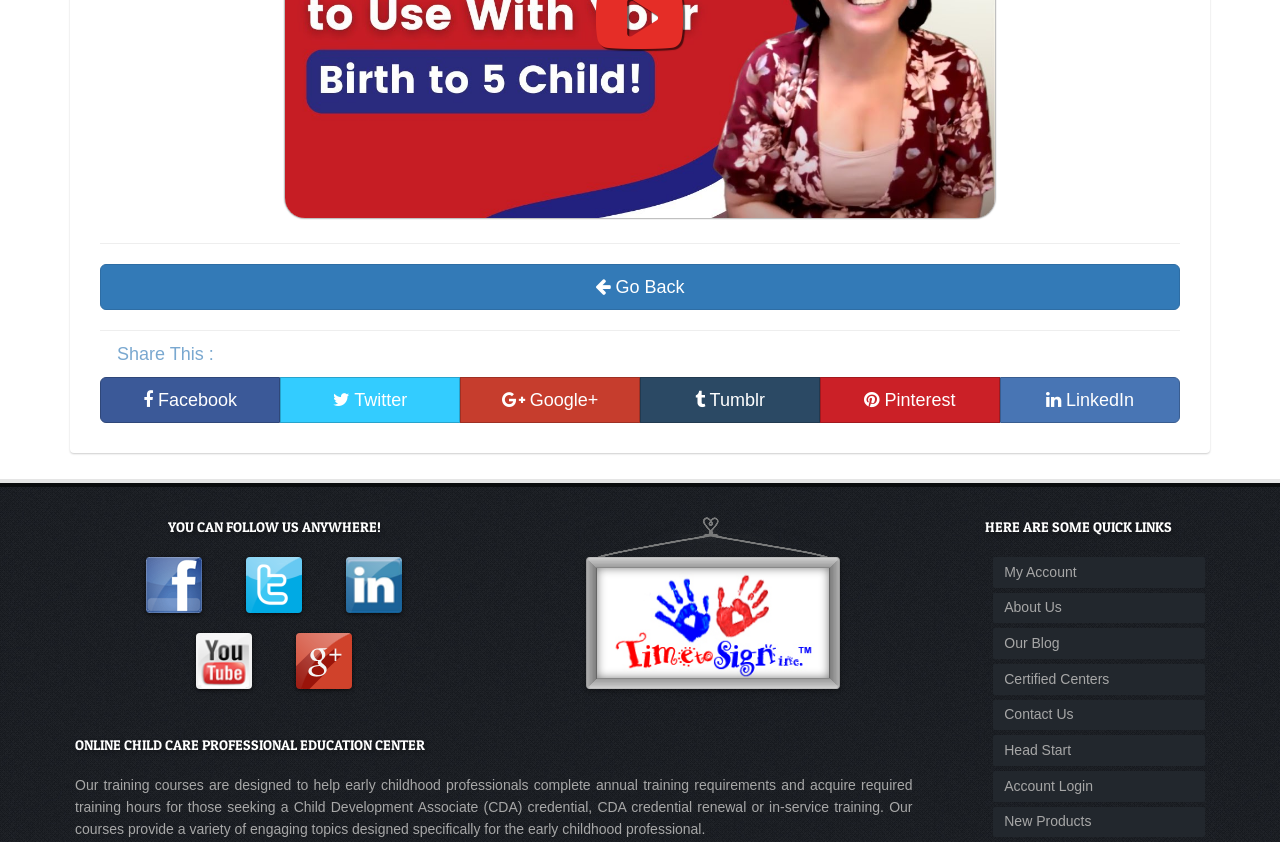How can users follow the website on social media?
Please provide a single word or phrase as your answer based on the image.

Through links